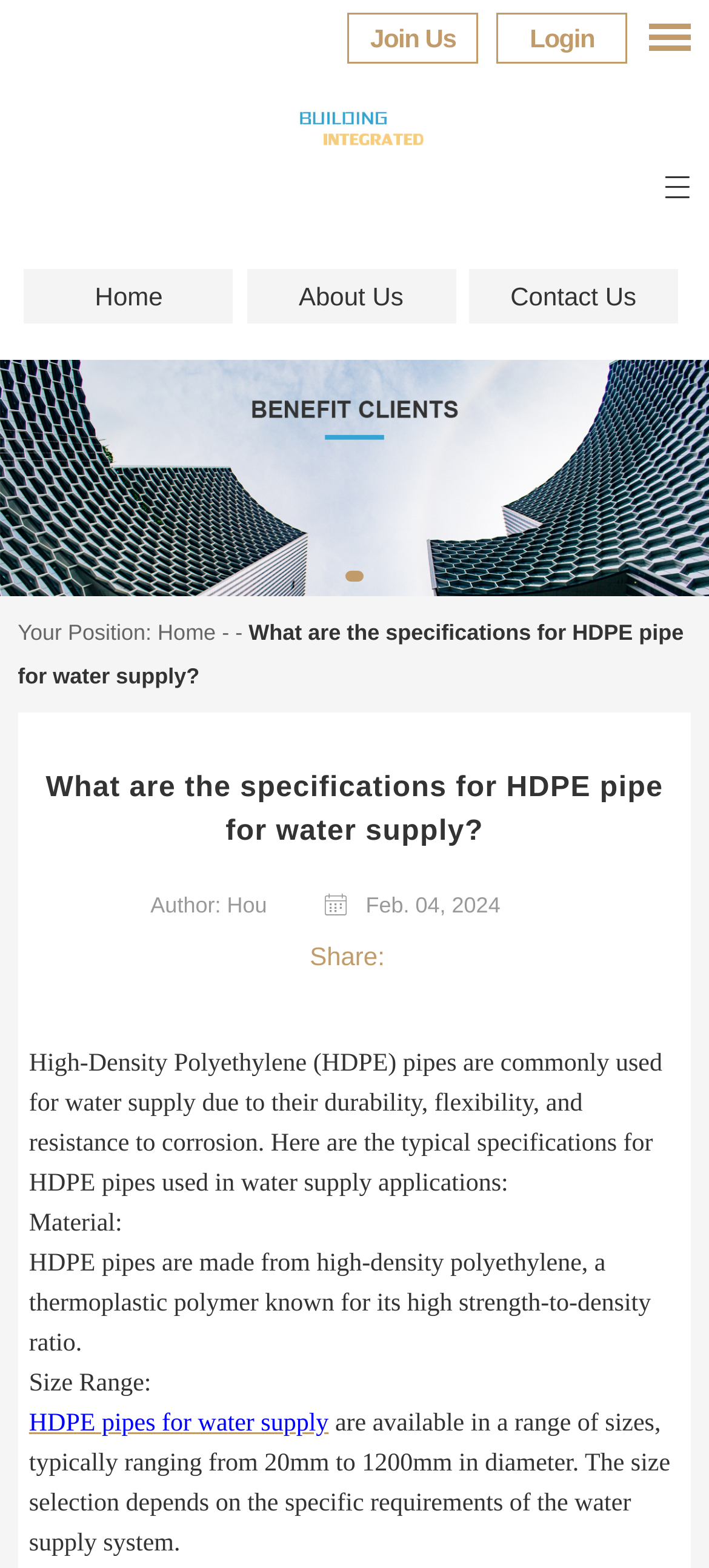Please find the bounding box coordinates of the clickable region needed to complete the following instruction: "Click the Login link". The bounding box coordinates must consist of four float numbers between 0 and 1, i.e., [left, top, right, bottom].

[0.701, 0.008, 0.885, 0.041]